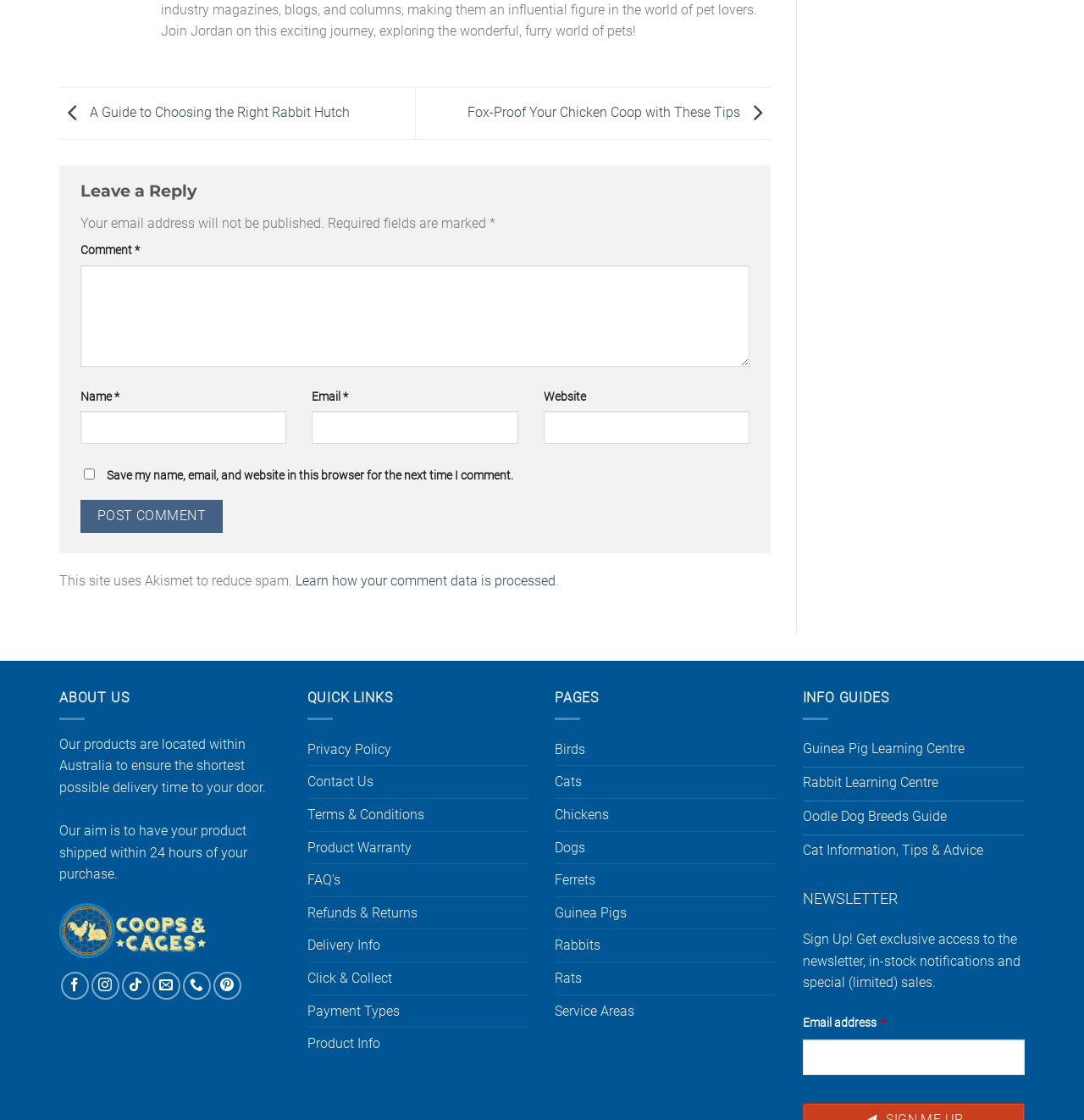Extract the bounding box coordinates of the UI element described by: "Guinea Pig Learning Centre". The coordinates should include four float numbers ranging from 0 to 1, e.g., [left, top, right, bottom].

[0.74, 0.655, 0.945, 0.685]